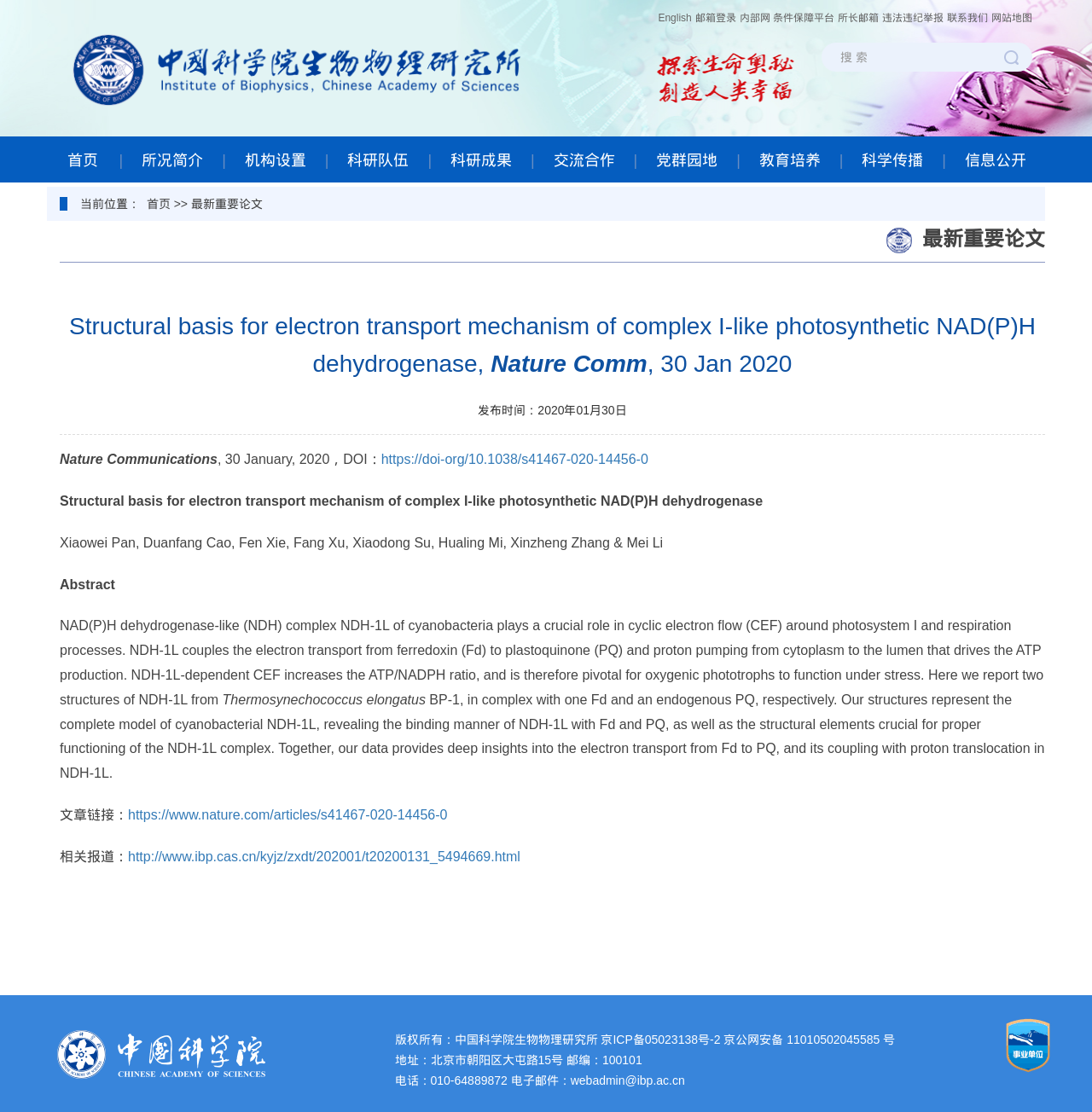What is the name of the research institution?
Using the image as a reference, answer the question with a short word or phrase.

中国科学院生物物理研究所